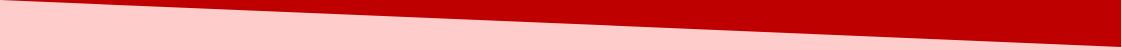Answer the question in a single word or phrase:
What is the purpose of the visual transition in the design element?

Add modern touch